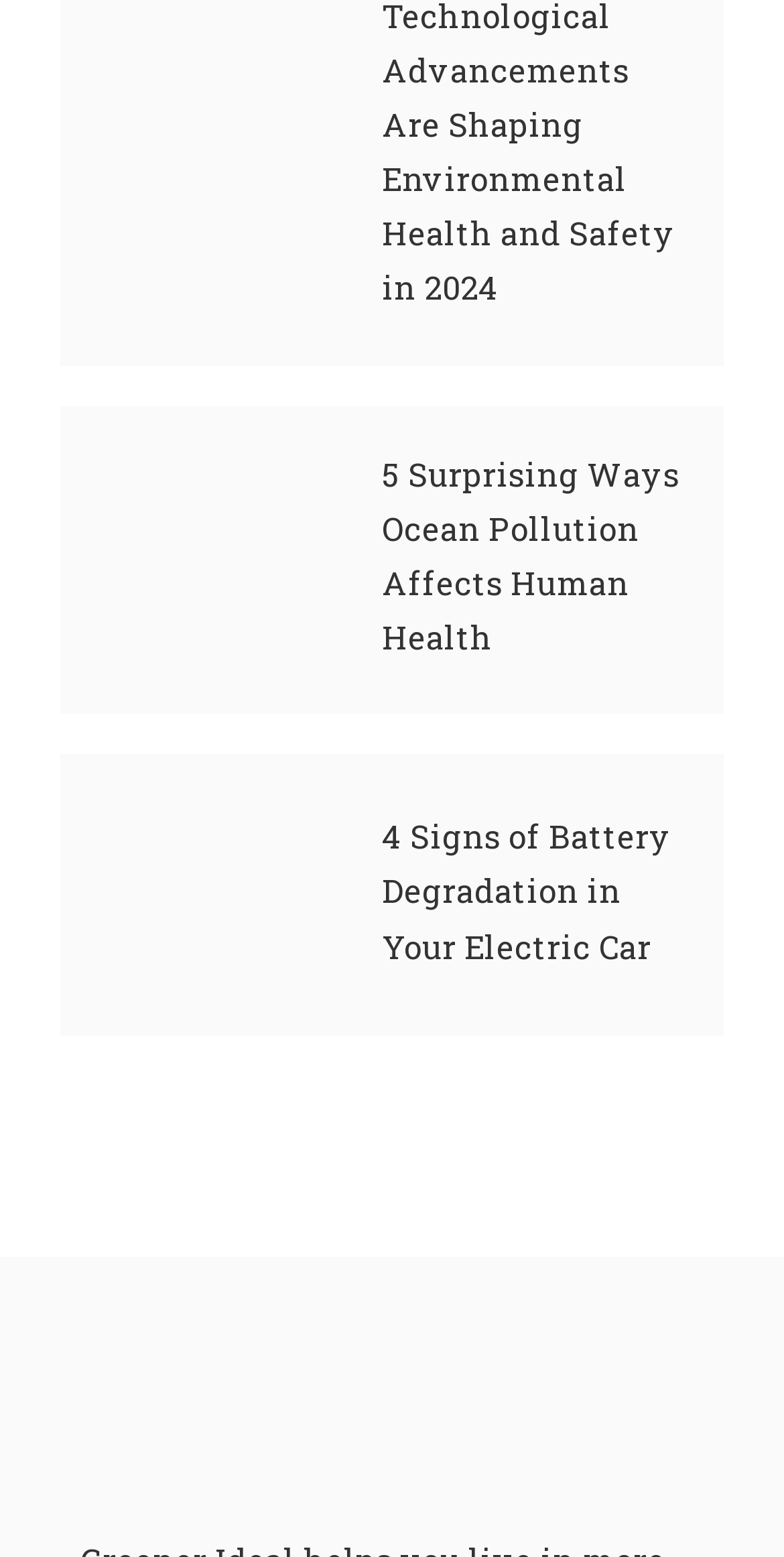Provide a one-word or brief phrase answer to the question:
What is the topic of the first image?

robot fingers